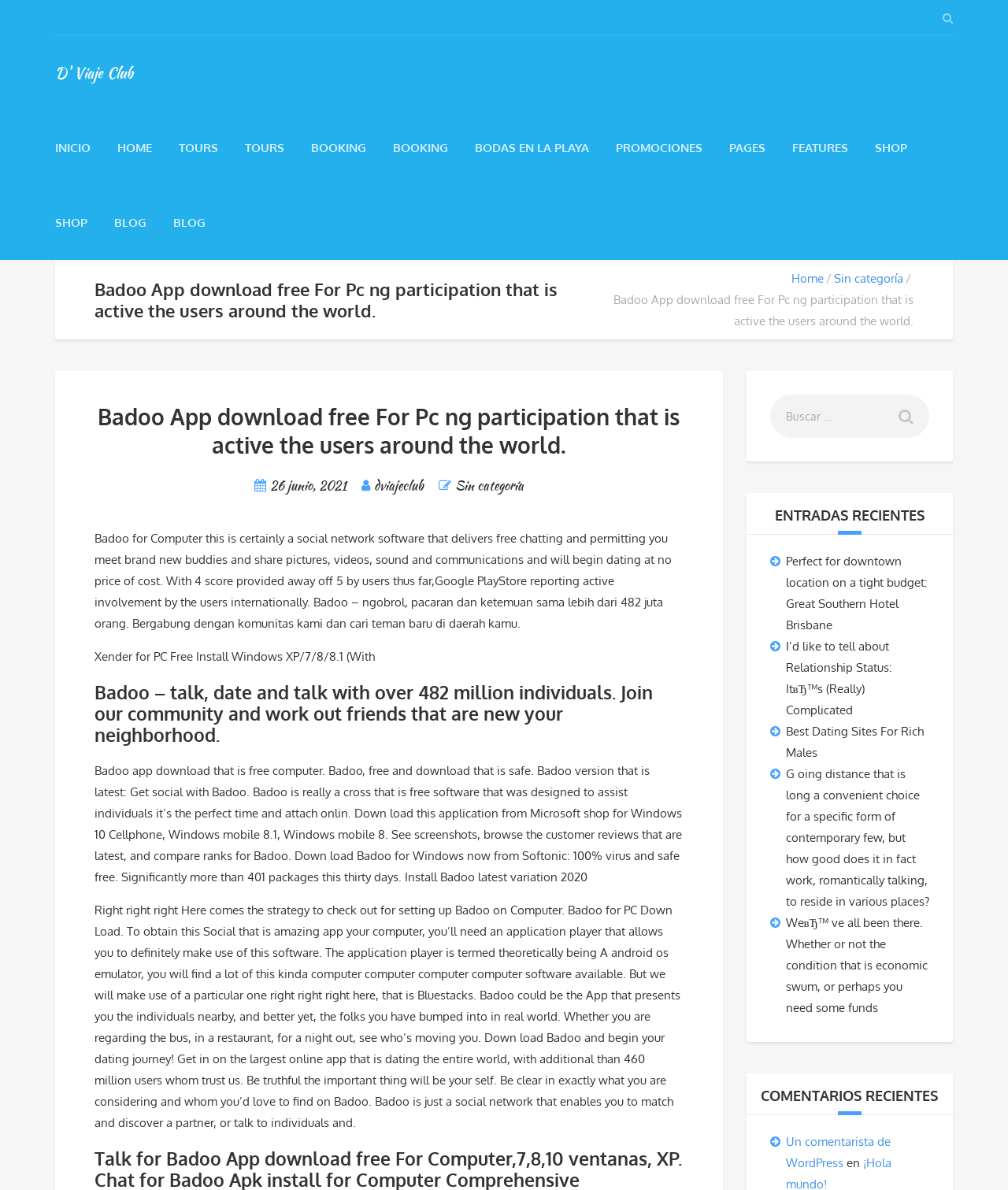Determine the bounding box coordinates of the clickable element to achieve the following action: 'Click on the 'TOURS' link'. Provide the coordinates as four float values between 0 and 1, formatted as [left, top, right, bottom].

[0.177, 0.118, 0.216, 0.13]